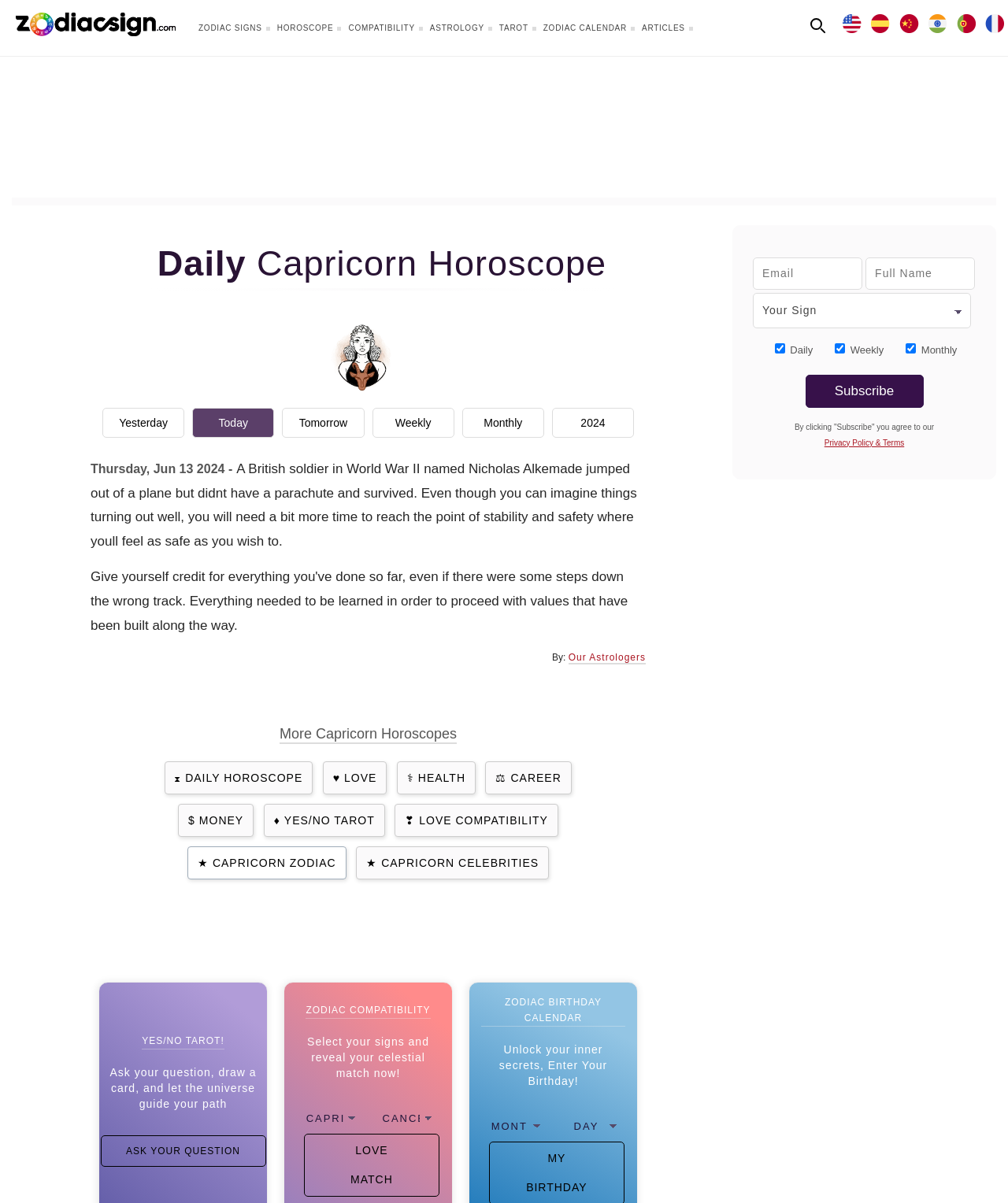Provide a one-word or short-phrase response to the question:
What is the topic of the horoscope reading?

Stability and safety